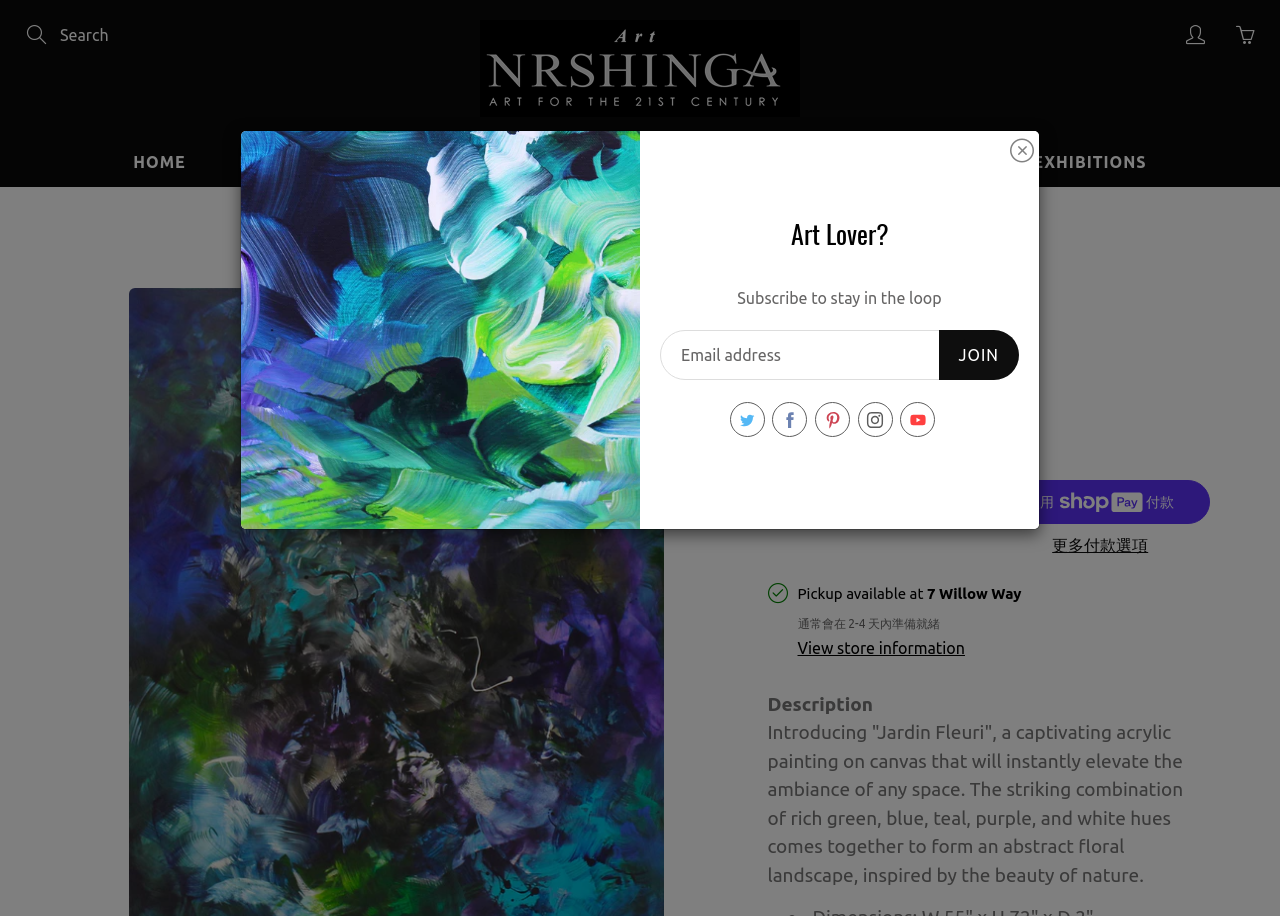Given the element description "NEW ART" in the screenshot, predict the bounding box coordinates of that UI element.

[0.168, 0.15, 0.269, 0.204]